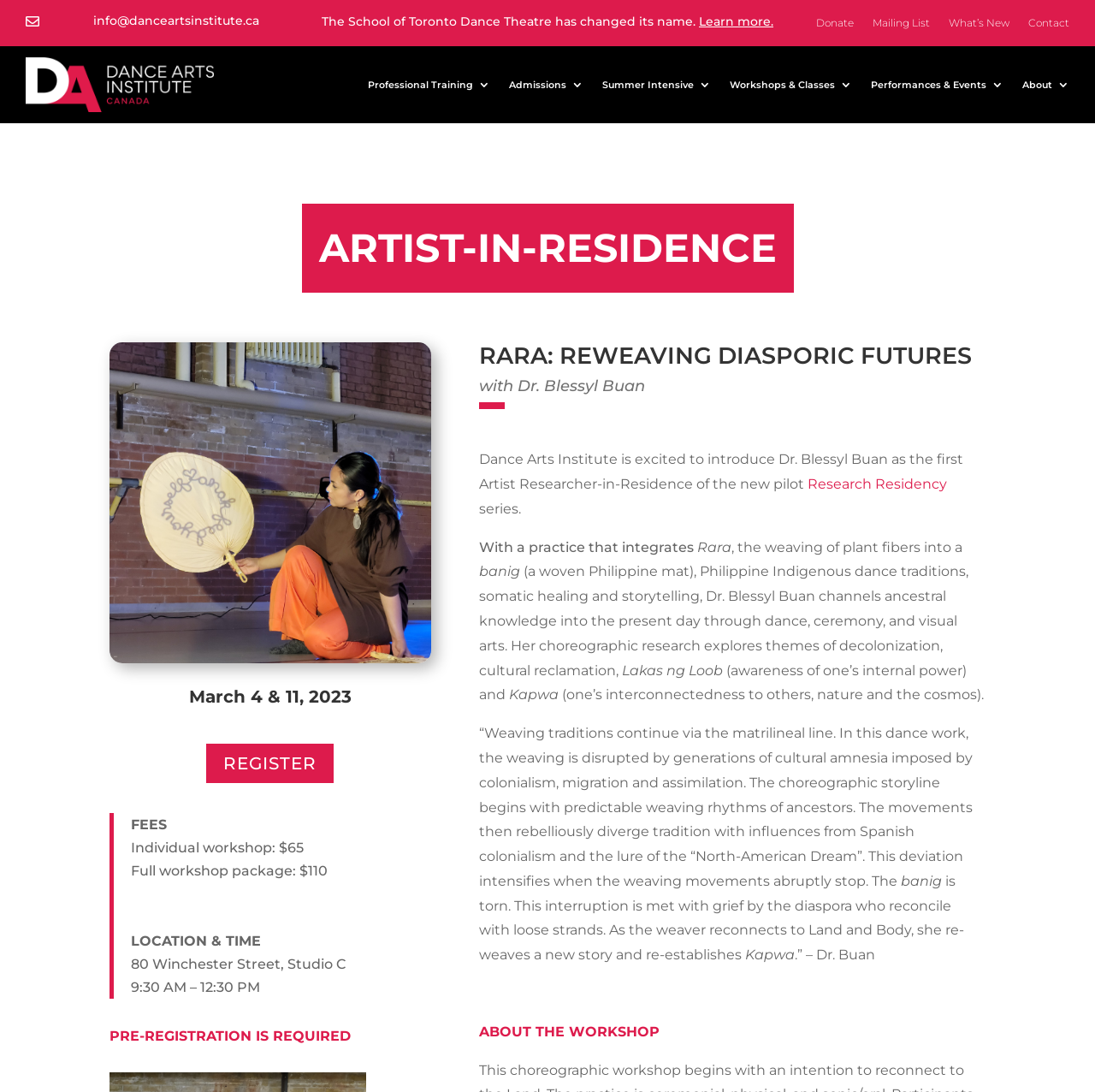Can you specify the bounding box coordinates of the area that needs to be clicked to fulfill the following instruction: "Visit the 'Donate' page"?

[0.745, 0.016, 0.78, 0.033]